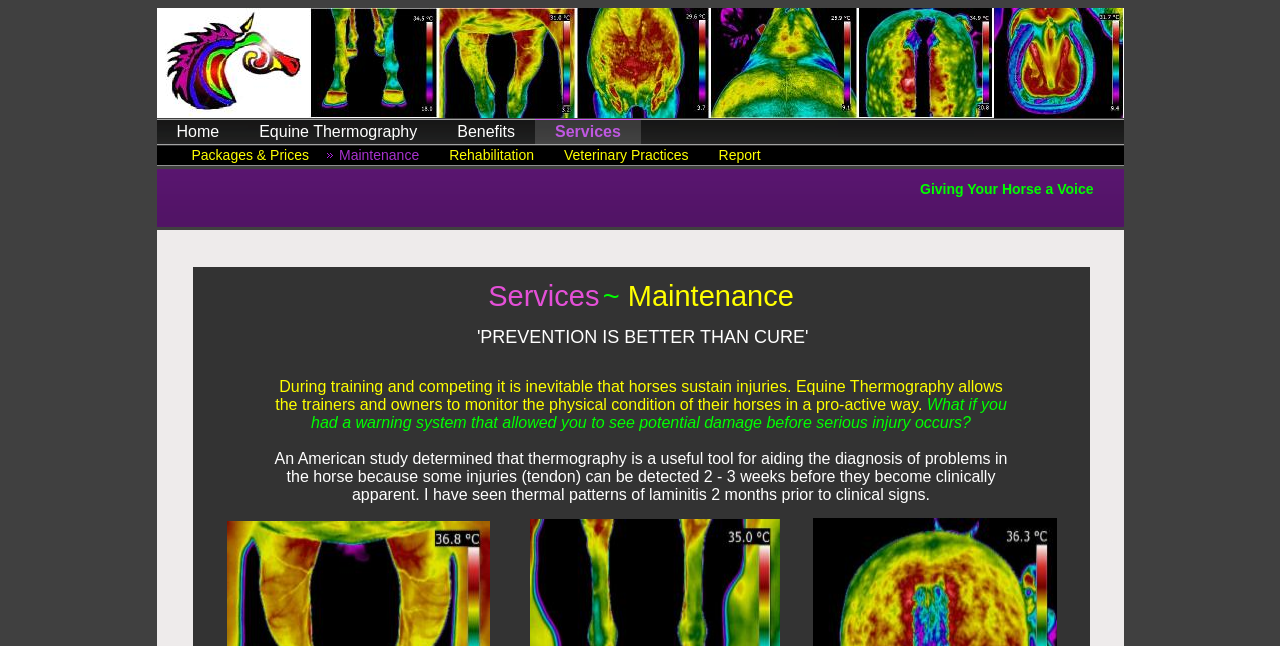What is the warning system mentioned on the webpage?
Look at the screenshot and give a one-word or phrase answer.

Thermography